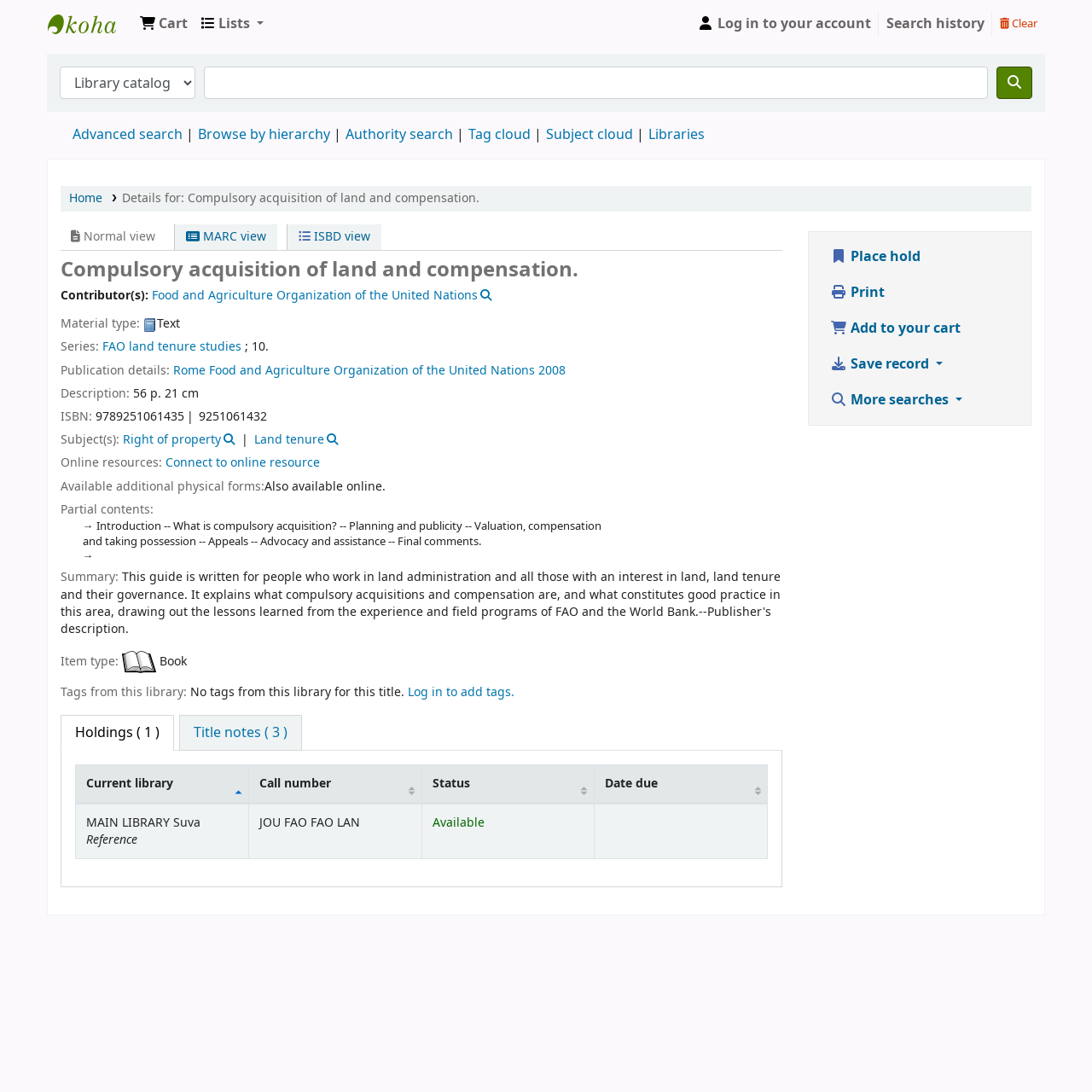Extract the bounding box coordinates for the UI element described by the text: "Right of property". The coordinates should be in the form of [left, top, right, bottom] with values between 0 and 1.

[0.112, 0.395, 0.202, 0.411]